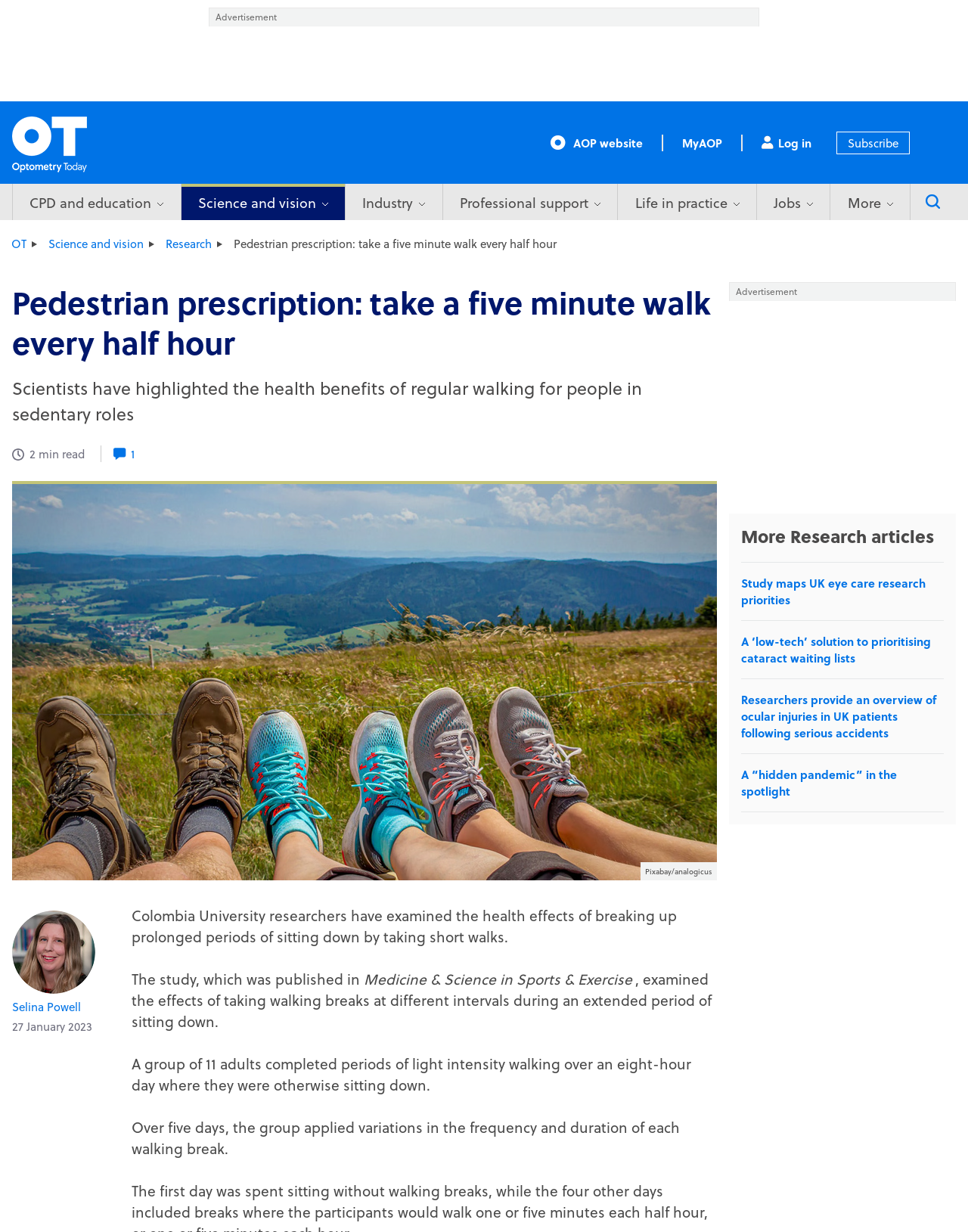Locate the bounding box coordinates of the element's region that should be clicked to carry out the following instruction: "Get in touch with Optometry Today". The coordinates need to be four float numbers between 0 and 1, i.e., [left, top, right, bottom].

[0.054, 0.651, 0.348, 0.689]